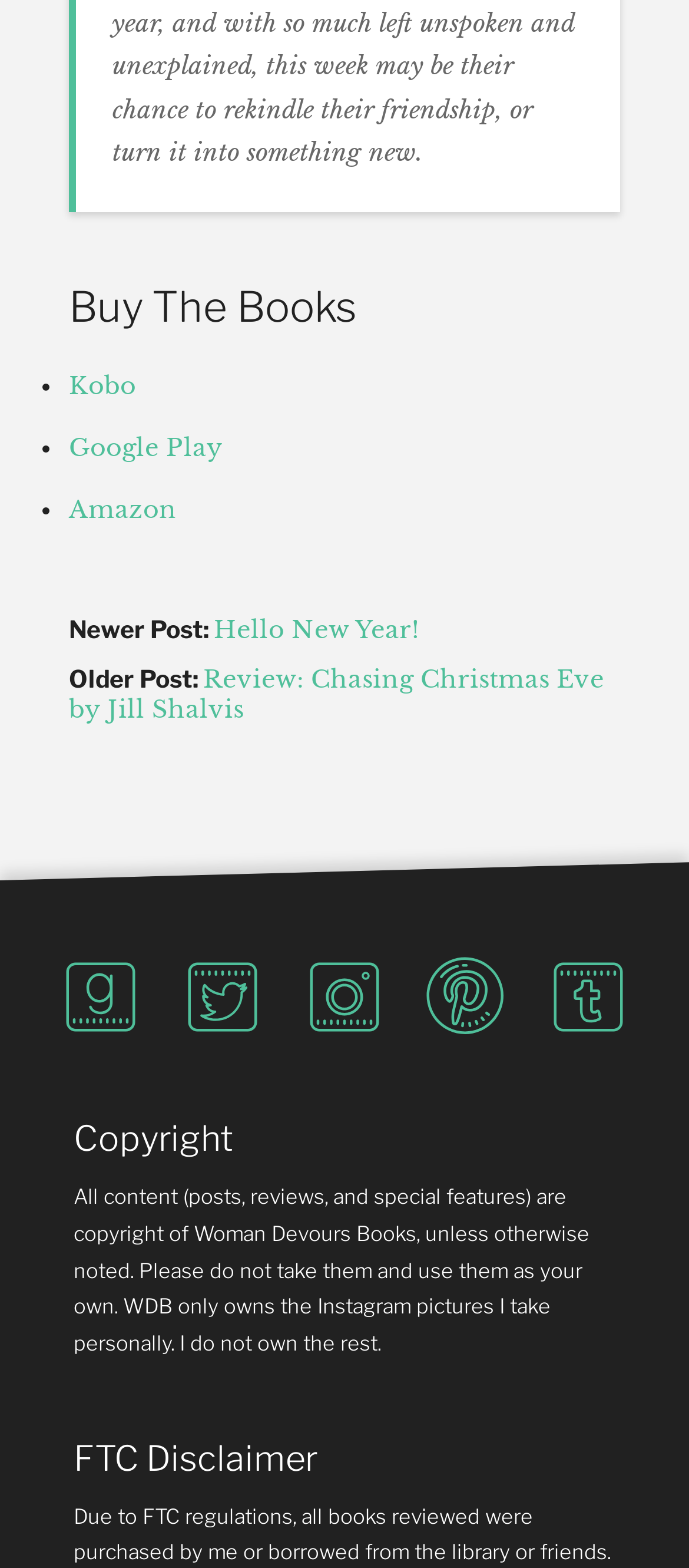Can you find the bounding box coordinates for the element that needs to be clicked to execute this instruction: "Click on 'Review: Chasing Christmas Eve by Jill Shalvis'"? The coordinates should be given as four float numbers between 0 and 1, i.e., [left, top, right, bottom].

[0.1, 0.423, 0.877, 0.462]